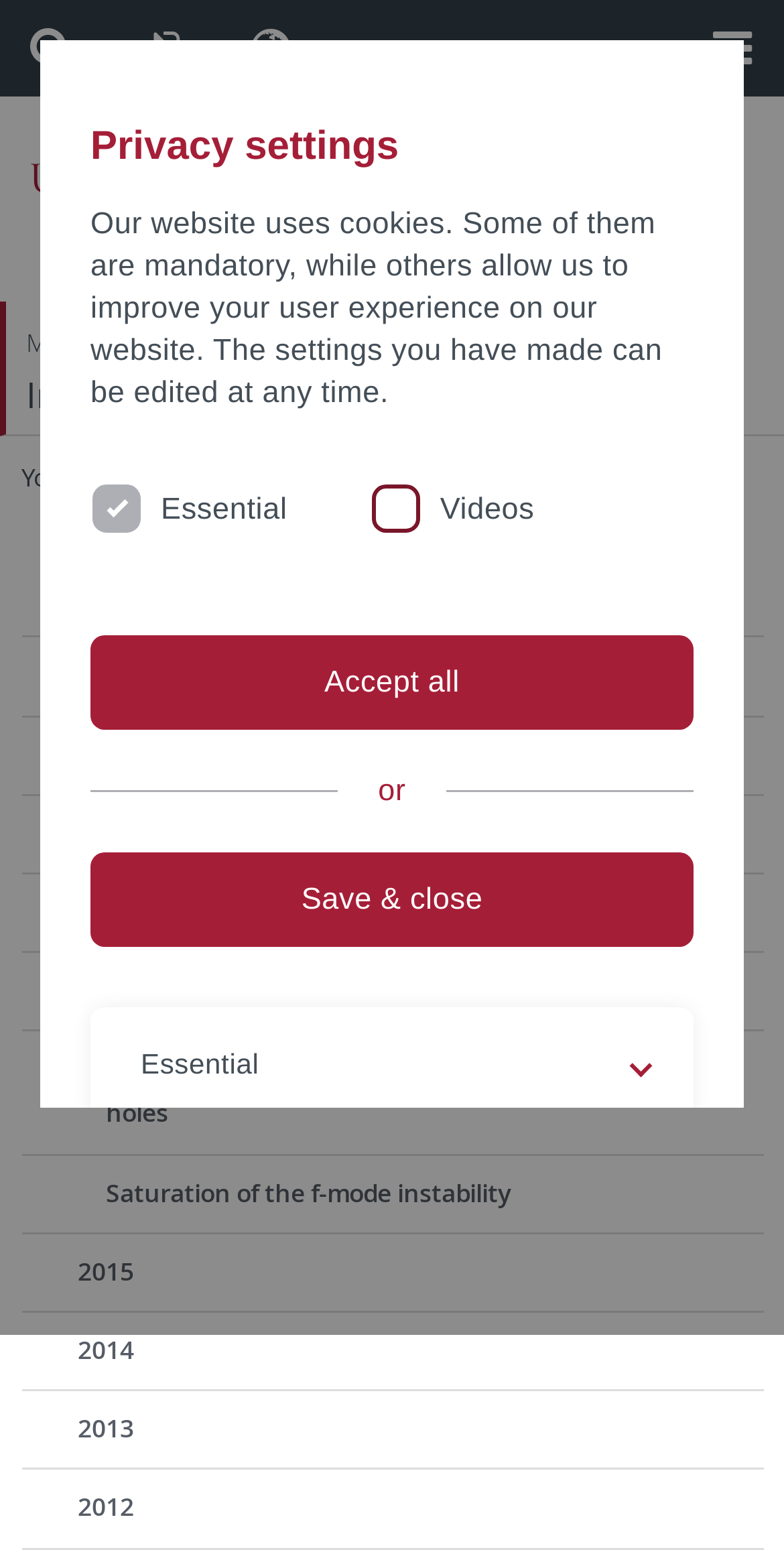Identify the coordinates of the bounding box for the element that must be clicked to accomplish the instruction: "Read about Strong gravity effects from populations of binary black holes".

[0.027, 0.665, 0.973, 0.745]